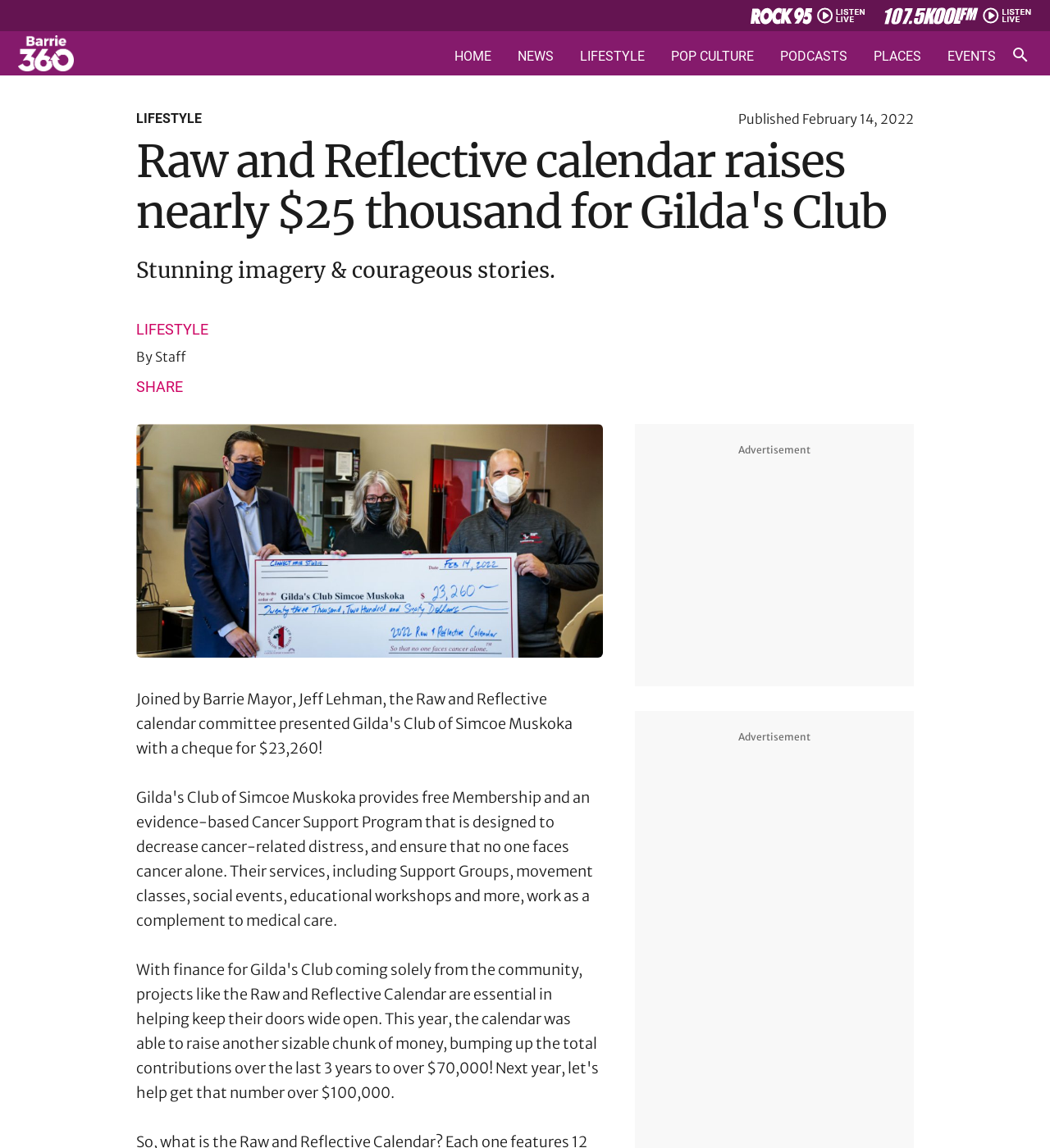Given the element description, predict the bounding box coordinates in the format (top-left x, top-left y, bottom-right x, bottom-right y). Make sure all values are between 0 and 1. Here is the element description: News

[0.493, 0.044, 0.527, 0.055]